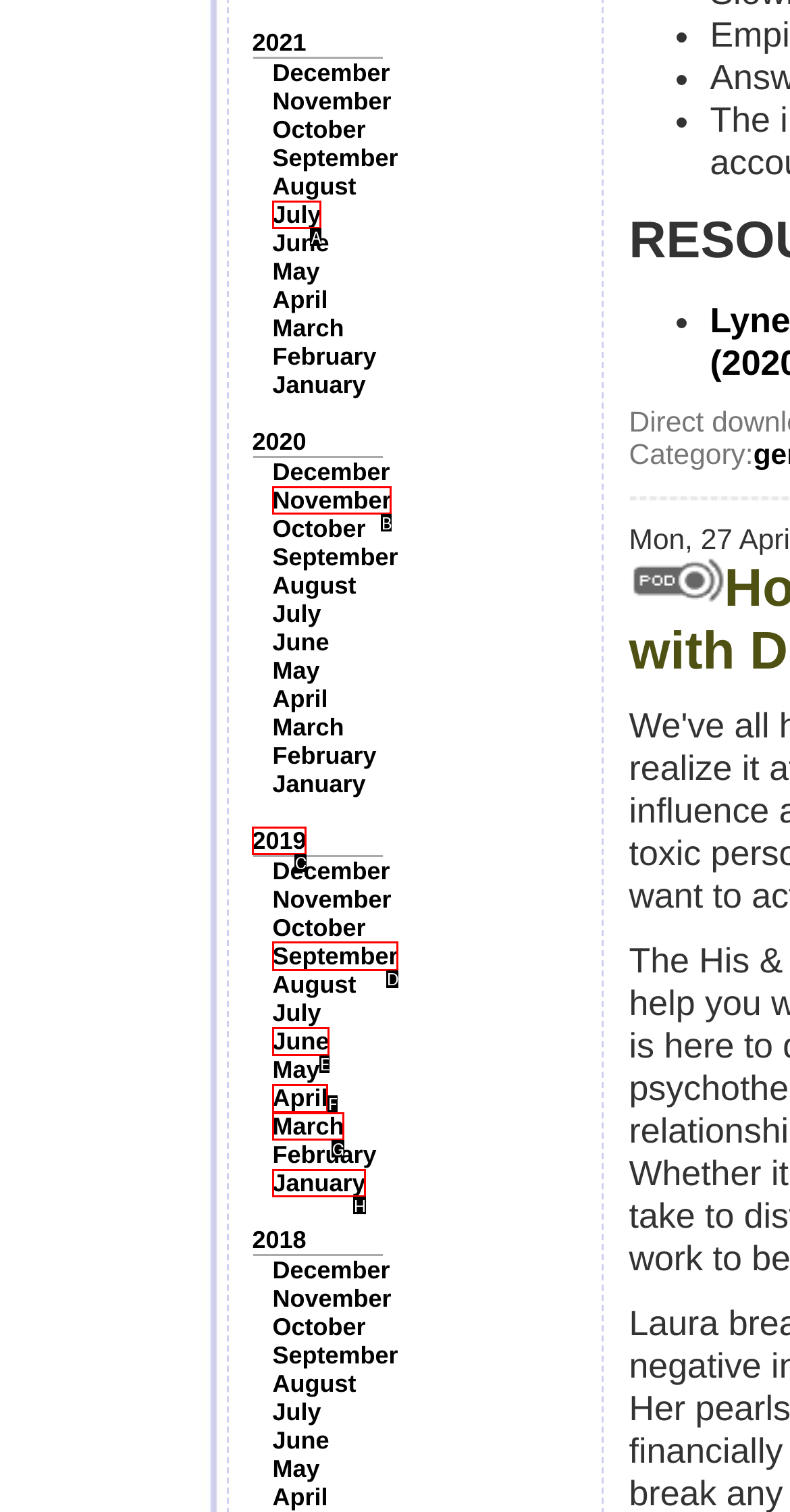Identify the correct UI element to click to achieve the task: Explore 2019.
Answer with the letter of the appropriate option from the choices given.

C